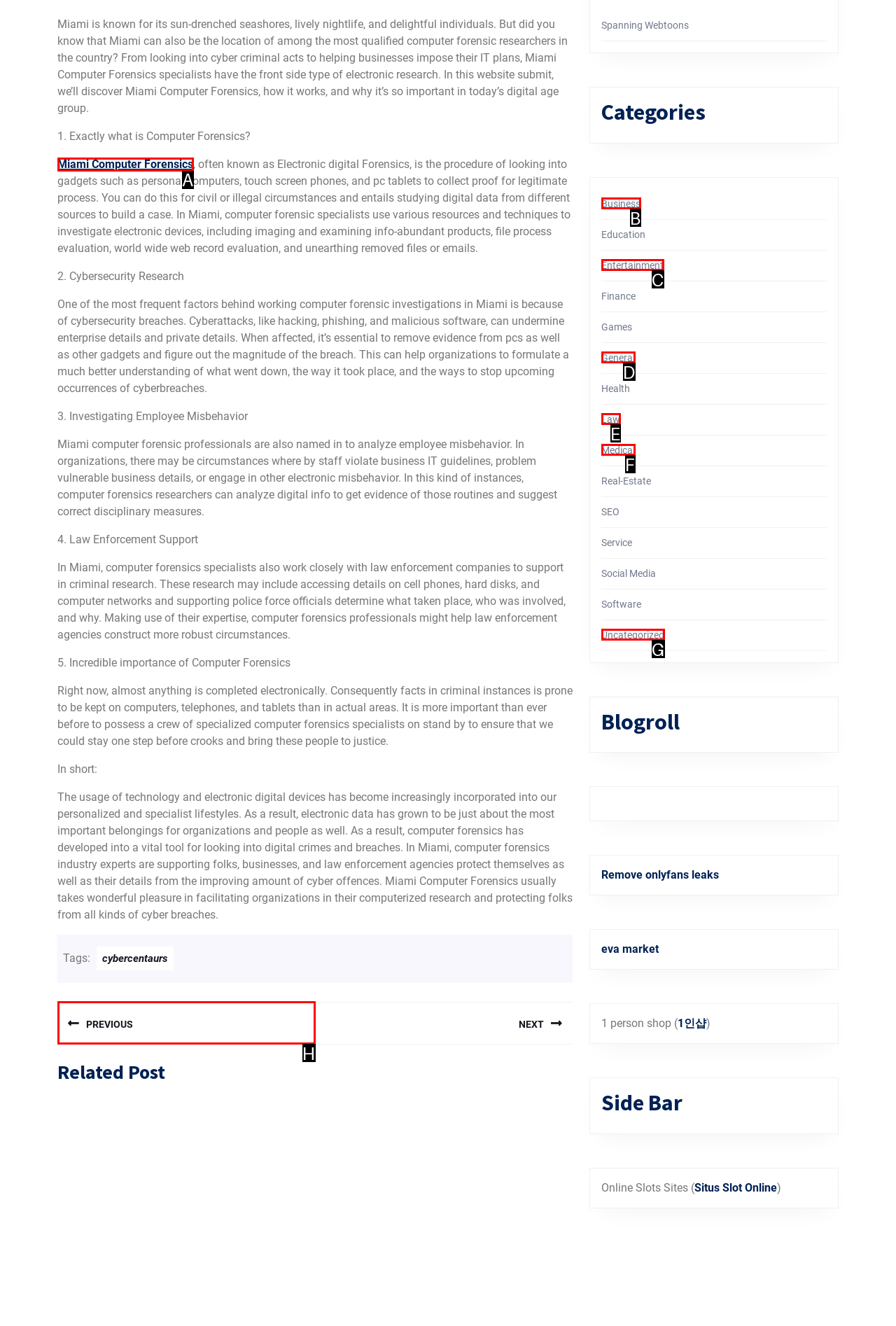Select the letter of the UI element that best matches: Miami Computer Forensics
Answer with the letter of the correct option directly.

A